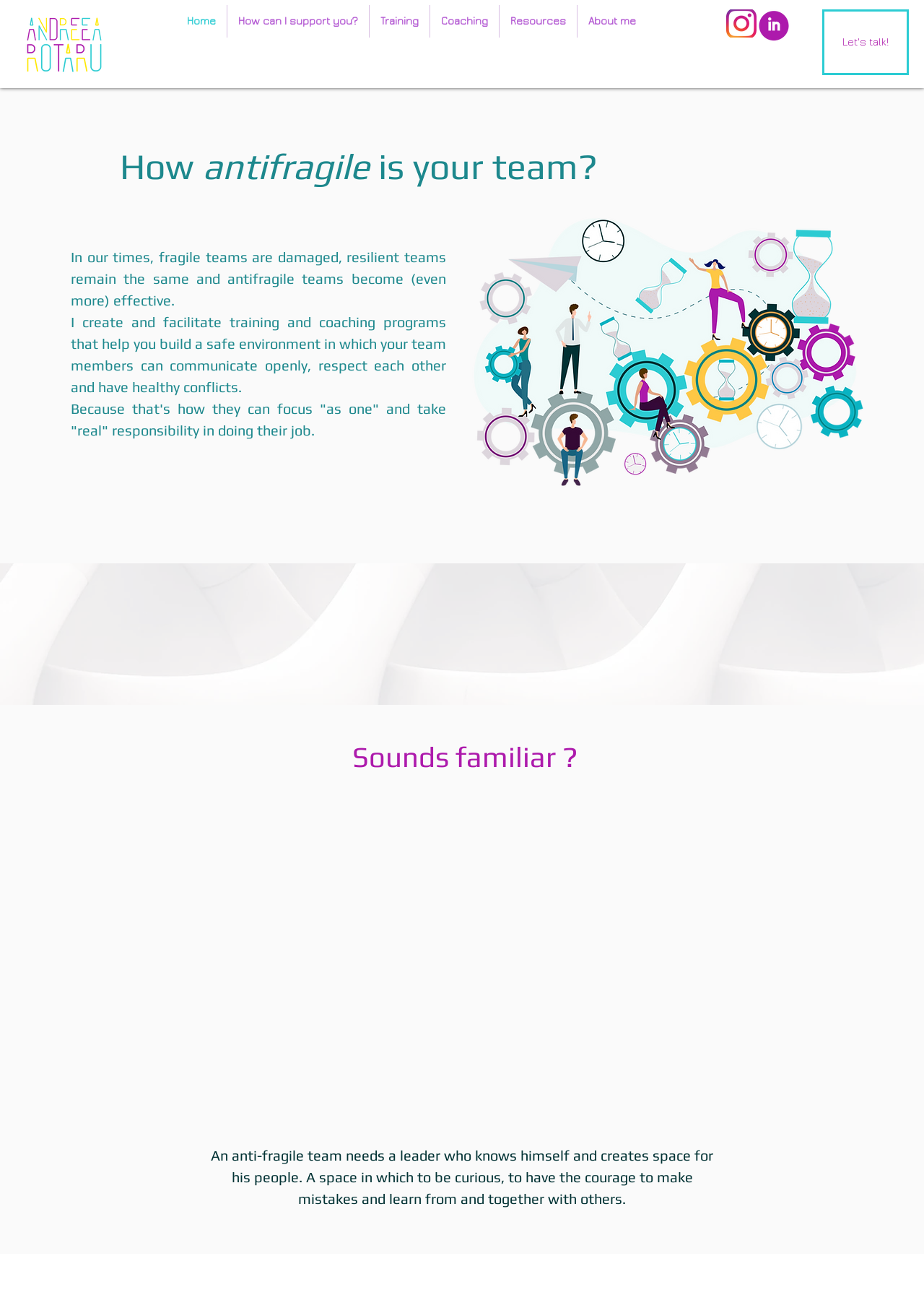Please identify the bounding box coordinates of the region to click in order to complete the given instruction: "Click the 'Home' link". The coordinates should be four float numbers between 0 and 1, i.e., [left, top, right, bottom].

[0.19, 0.004, 0.245, 0.029]